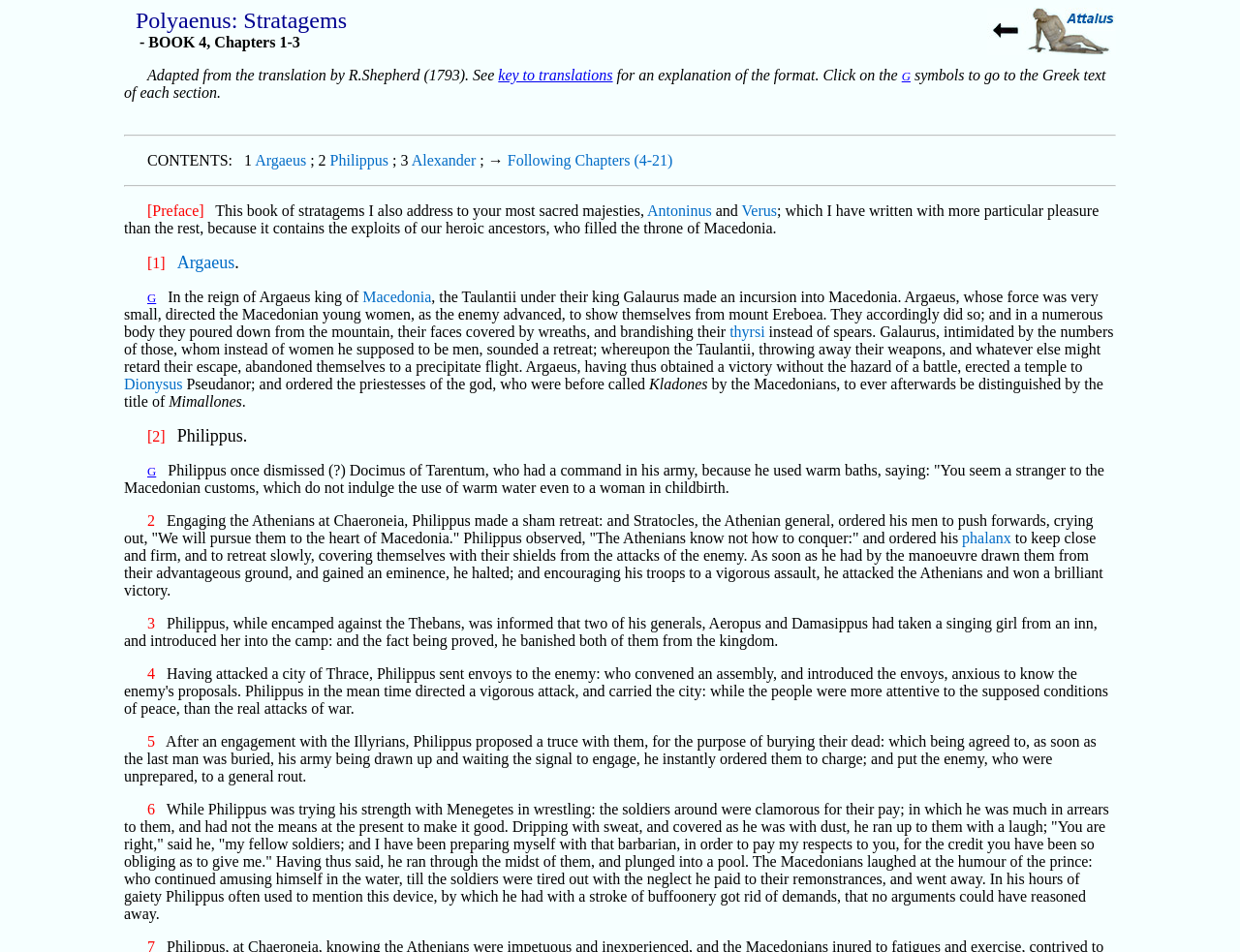Who is the king of Macedonia mentioned in the text?
Look at the image and respond with a single word or a short phrase.

Argaeus